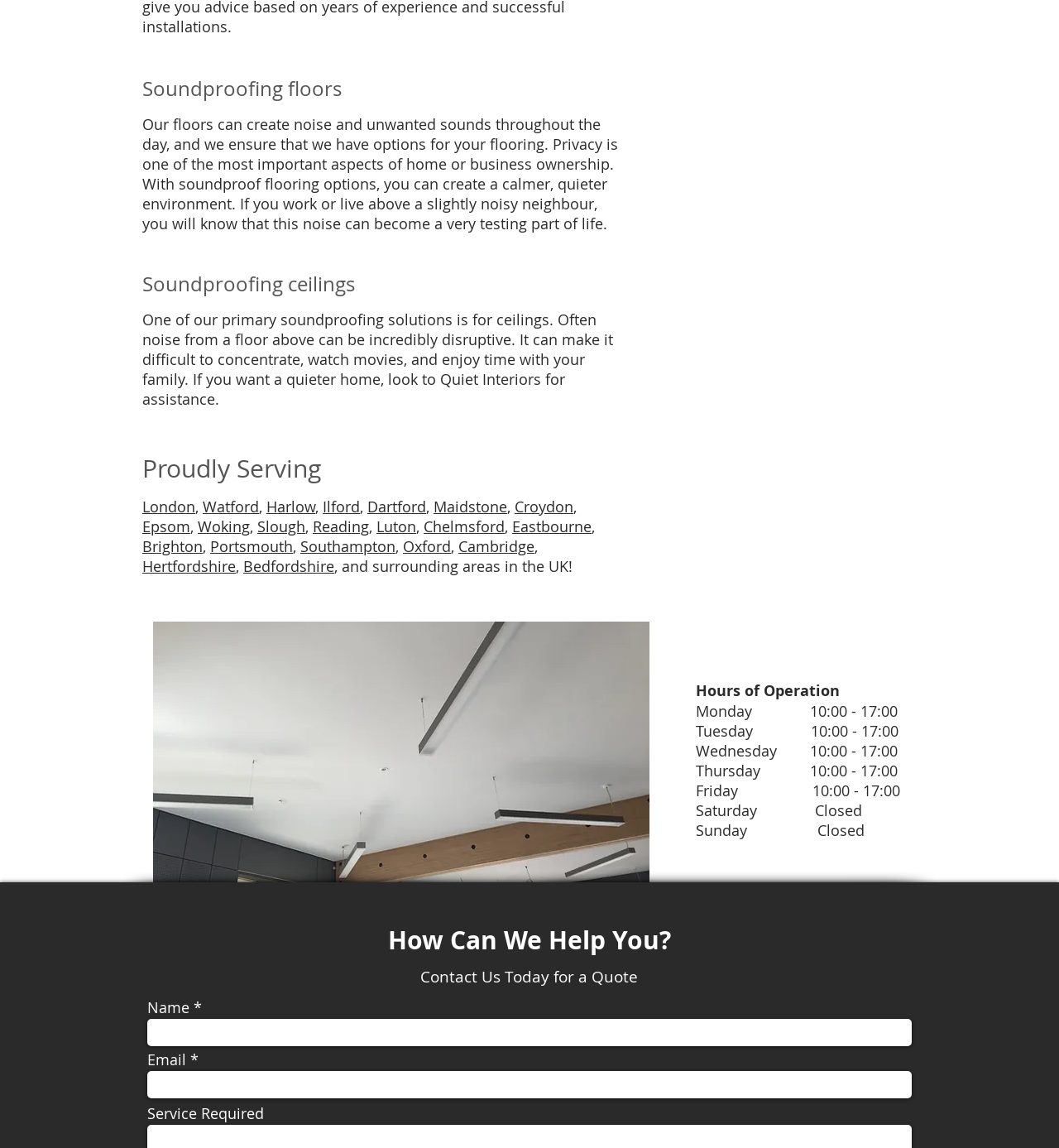Find the bounding box coordinates of the clickable element required to execute the following instruction: "Input your email". Provide the coordinates as four float numbers between 0 and 1, i.e., [left, top, right, bottom].

[0.139, 0.933, 0.861, 0.957]